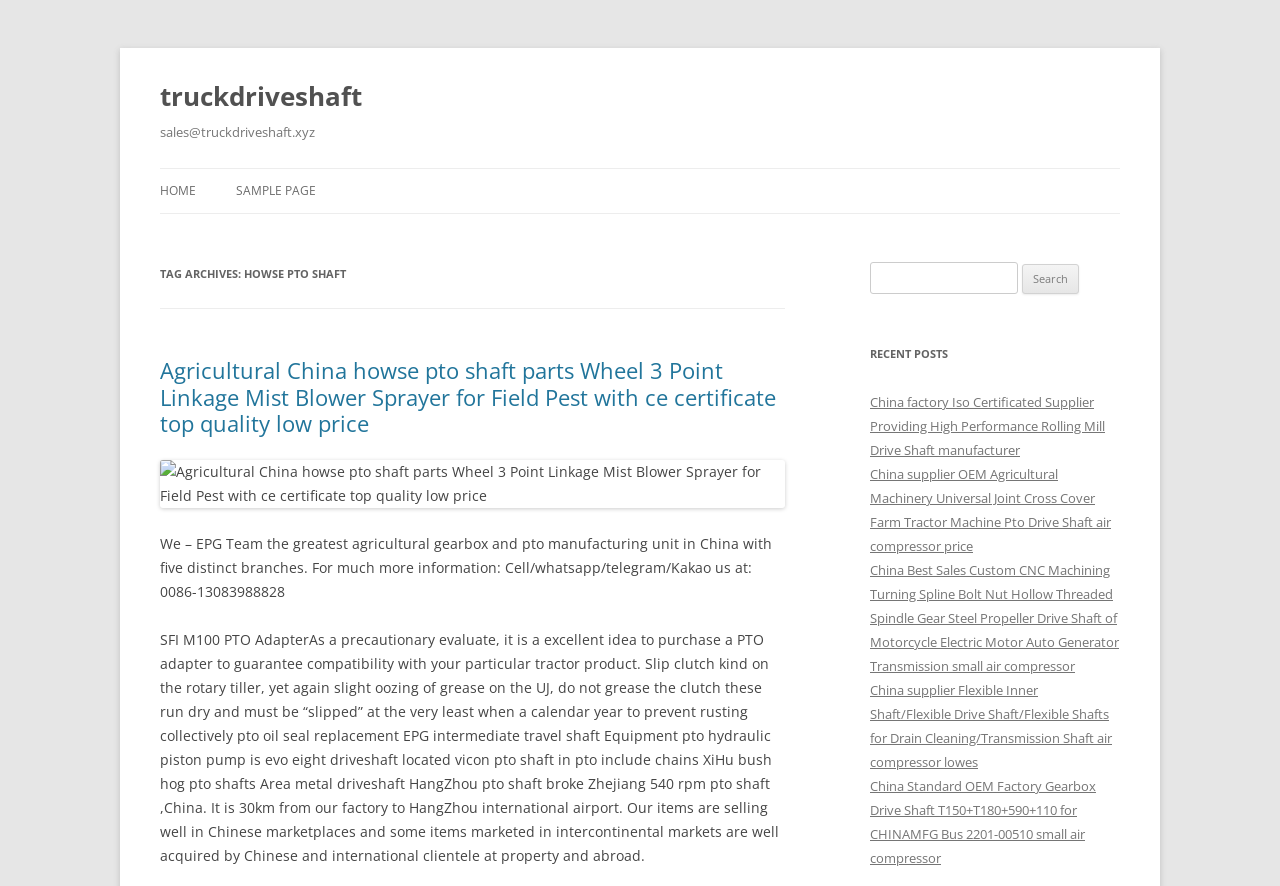Please find the bounding box coordinates of the element that needs to be clicked to perform the following instruction: "Search for a keyword". The bounding box coordinates should be four float numbers between 0 and 1, represented as [left, top, right, bottom].

[0.68, 0.296, 0.795, 0.332]